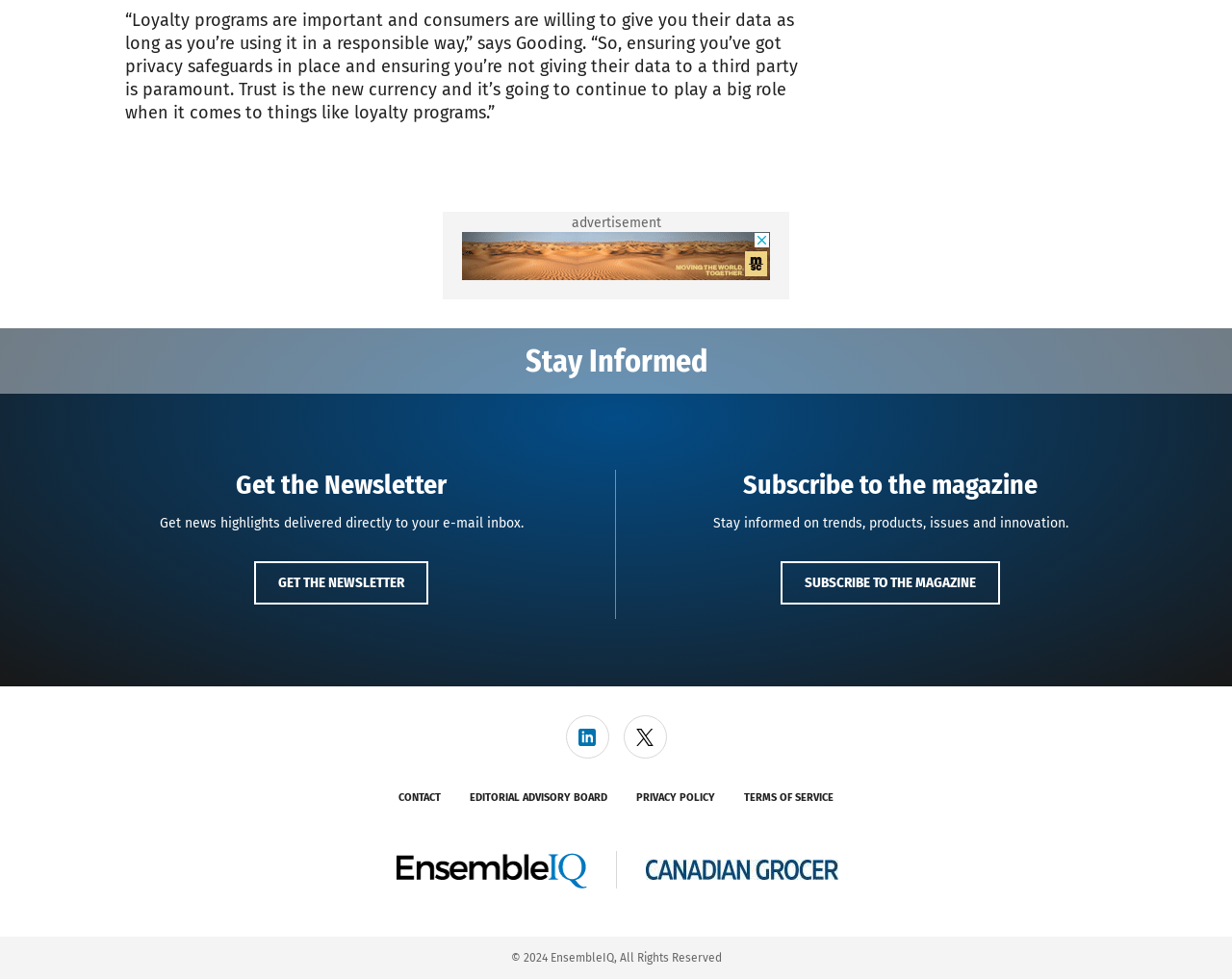Extract the bounding box coordinates for the described element: "linkedIn". The coordinates should be represented as four float numbers between 0 and 1: [left, top, right, bottom].

[0.459, 0.731, 0.494, 0.775]